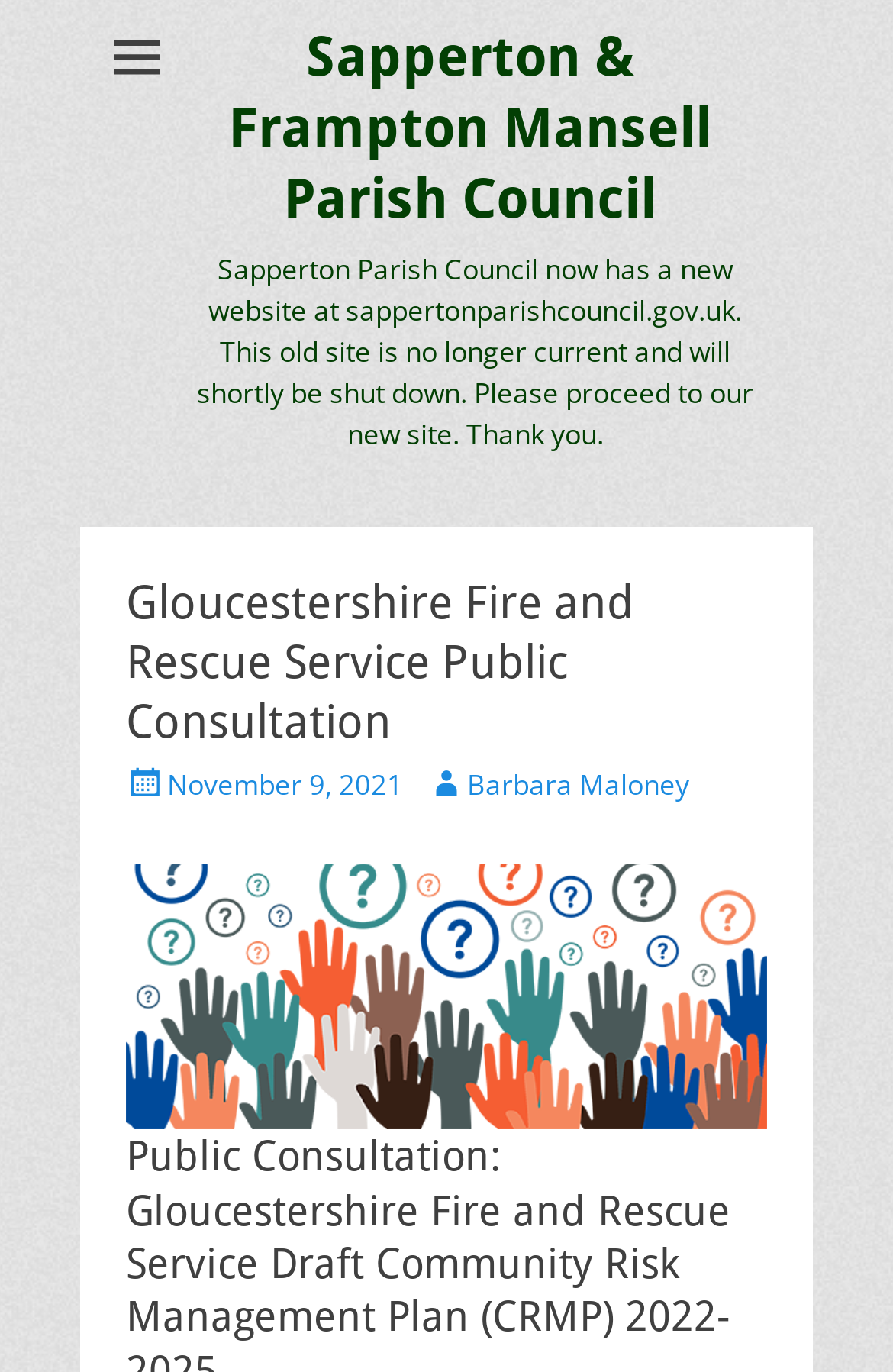Respond to the following question with a brief word or phrase:
What is the purpose of the webpage?

Public consultation